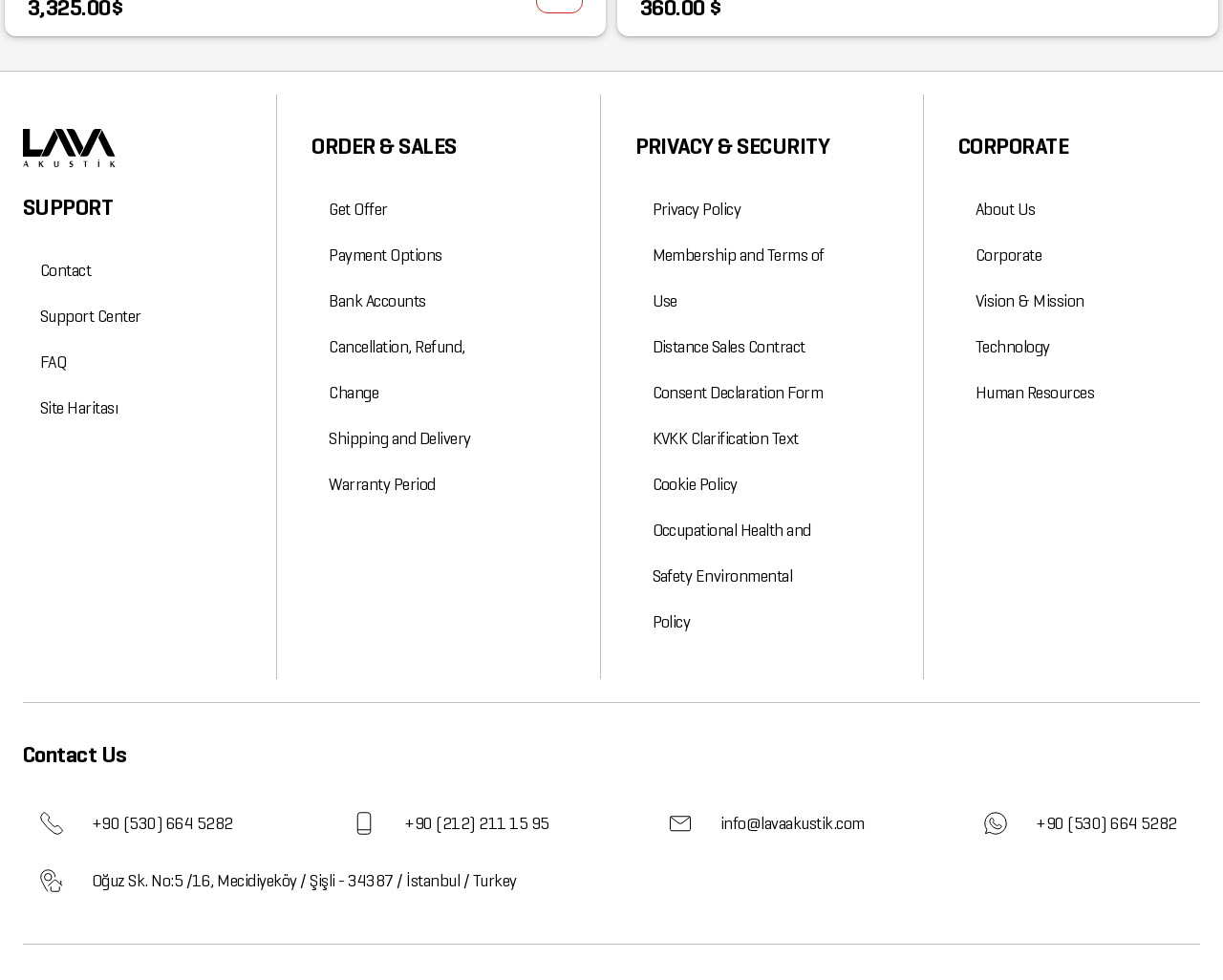Identify the bounding box coordinates for the element that needs to be clicked to fulfill this instruction: "Go to Contact page". Provide the coordinates in the format of four float numbers between 0 and 1: [left, top, right, bottom].

[0.033, 0.253, 0.075, 0.299]